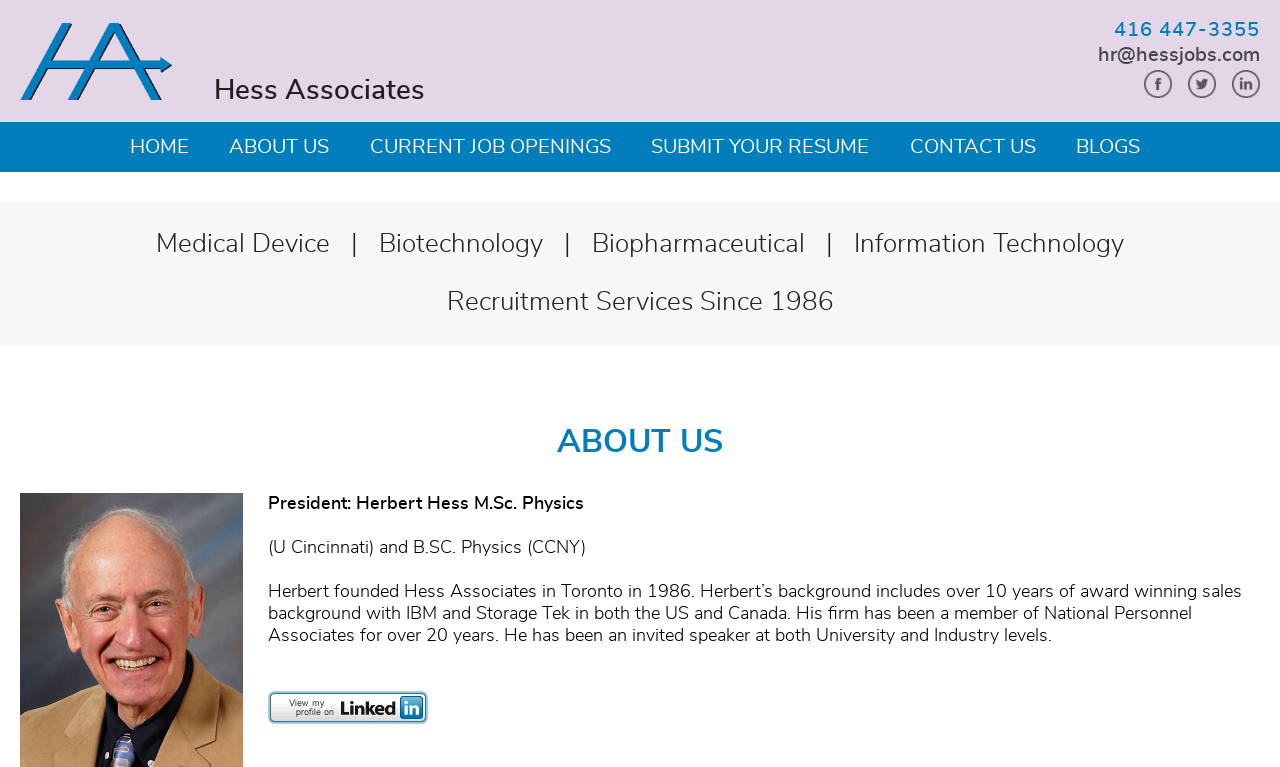Answer with a single word or phrase: 
Who is the president of Hess Associates?

Herbert Hess